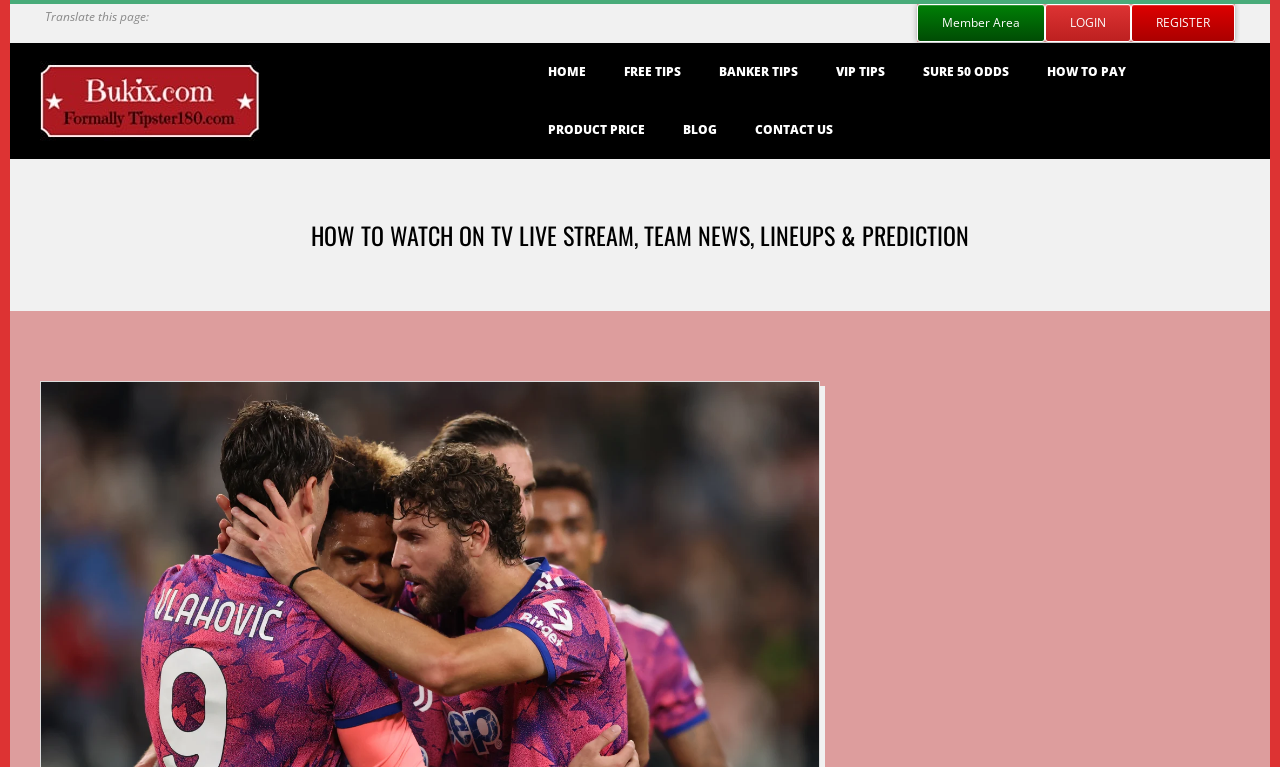What is the name of the website?
Refer to the image and give a detailed response to the question.

I determined the answer by looking at the layout table with the 'Bukix' image and static text 'BUKIX' which suggests that it is the website's logo and name.